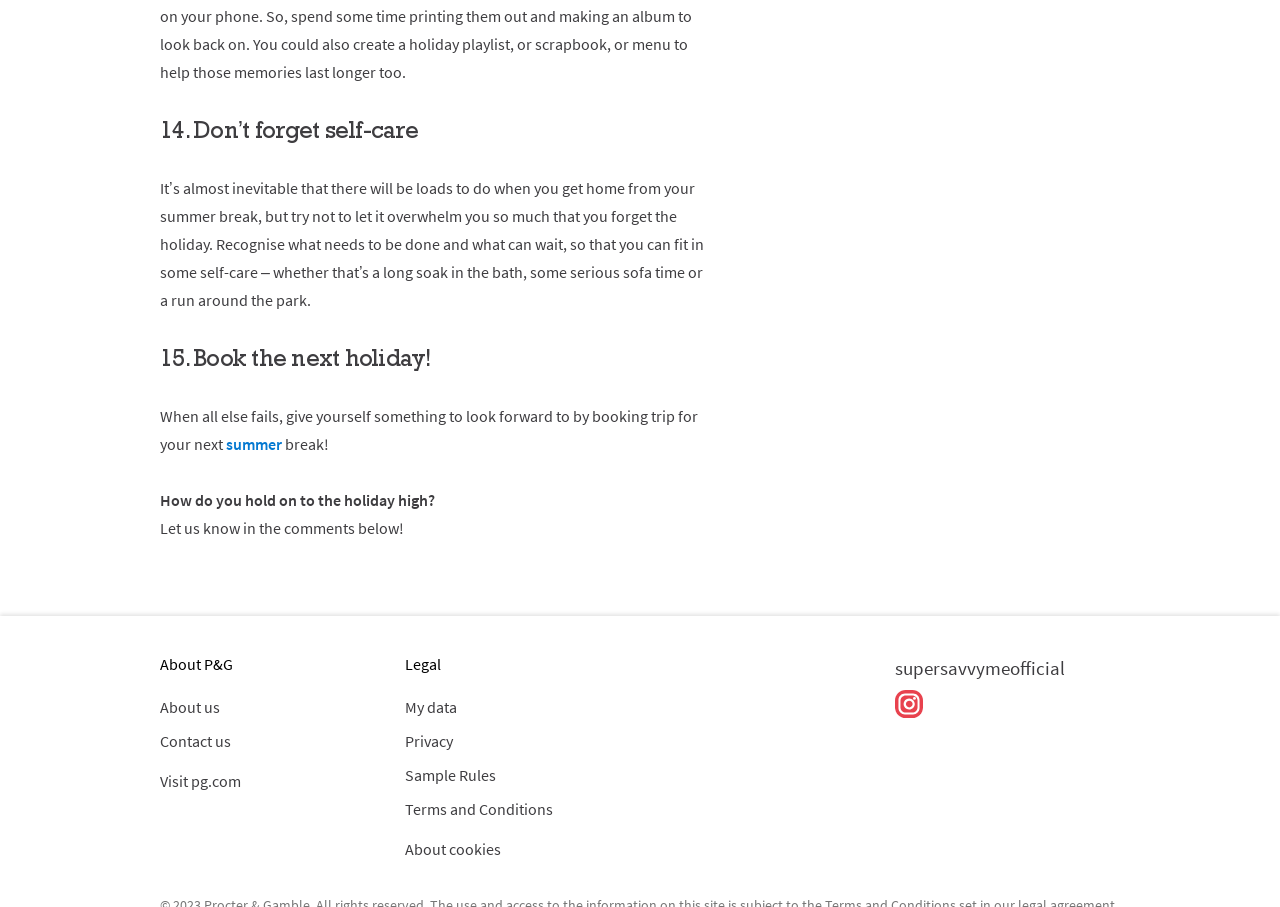What is the purpose of booking the next holiday?
From the screenshot, supply a one-word or short-phrase answer.

Give yourself something to look forward to